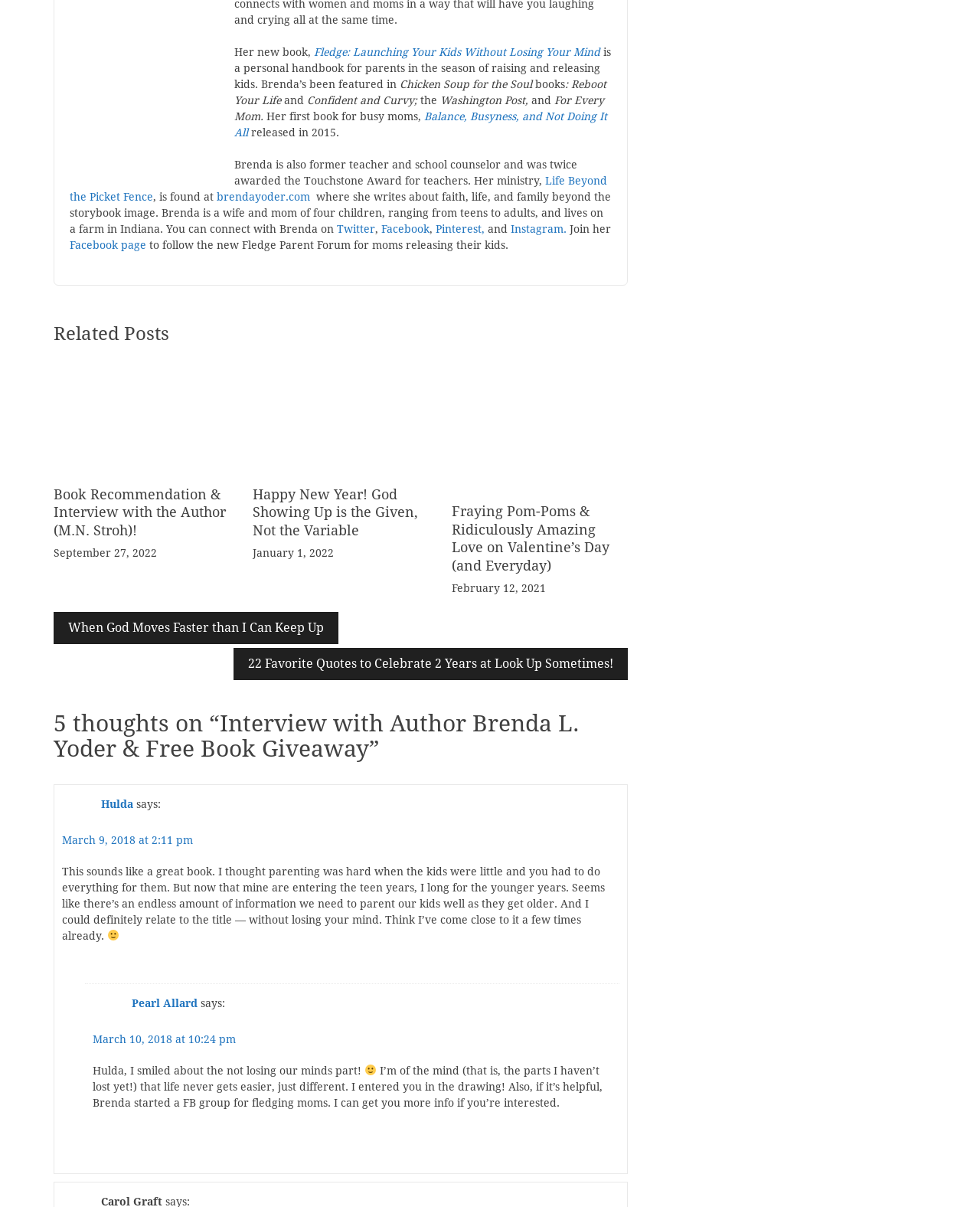Answer the question using only a single word or phrase: 
What is the topic of the article 'Happy New Year! God Showing Up is the Given, Not the Variable'?

God showing up